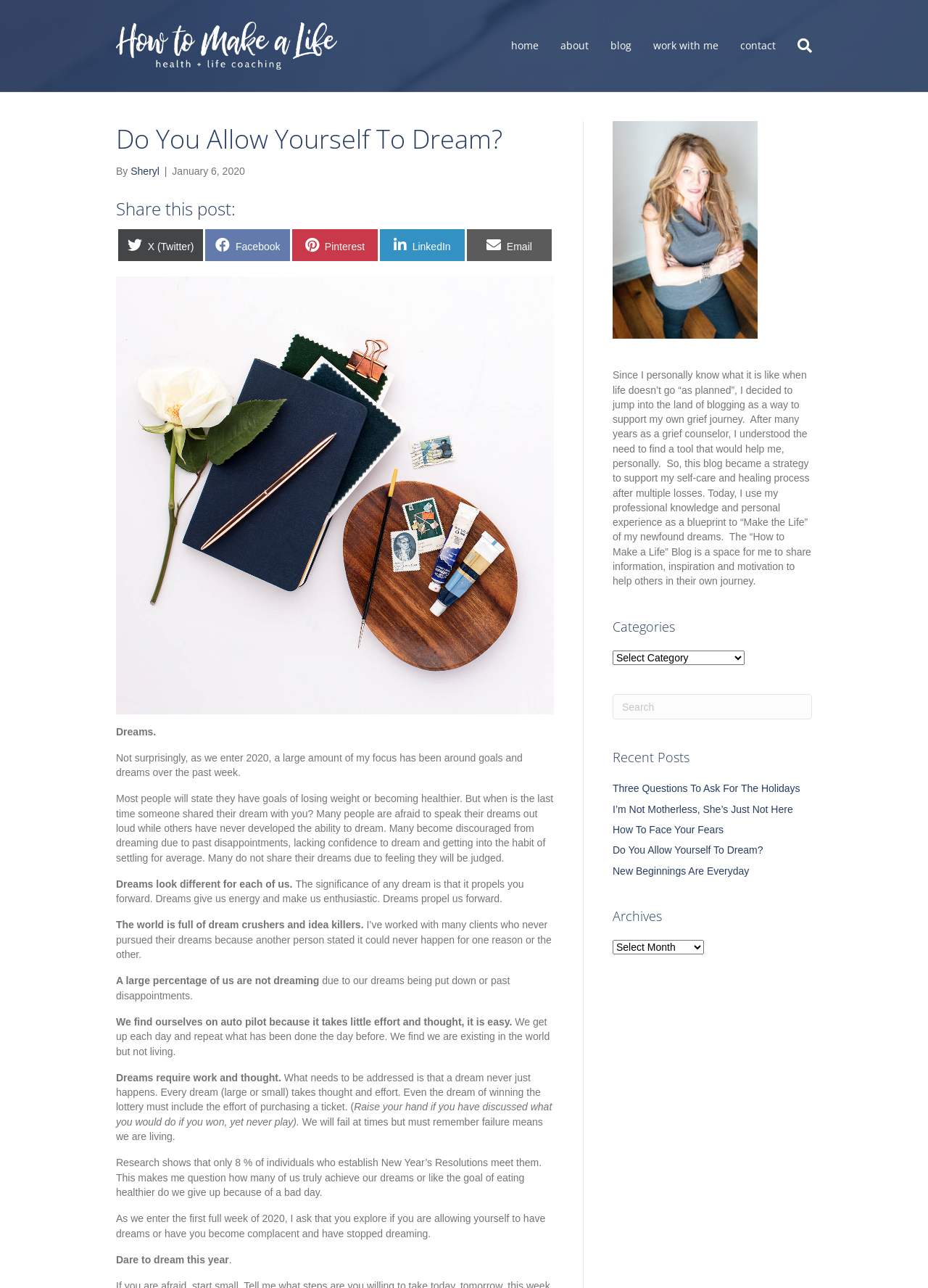Create a detailed description of the webpage's content and layout.

This webpage is a blog post titled "Do You Allow Yourself To Dream?" with a focus on personal growth and self-reflection. At the top of the page, there is a header menu with links to "Home", "About", "Blog", "Work with me", and "Contact". Below the header, there is a search bar and a section with social media sharing links.

The main content of the page is a blog post that discusses the importance of having dreams and goals. The post is divided into several paragraphs, with headings and subheadings that break up the text. The author reflects on the significance of dreams, how they can propel us forward, and how many people are afraid to share their dreams due to fear of judgment or past disappointments.

Throughout the post, there are several sections with static text, including a quote about dreams and a call to action to explore one's own dreams. The text is well-organized and easy to follow, with a clear structure and headings that guide the reader through the content.

On the right-hand side of the page, there are several complementary sections, including a section about the author's personal journey and how they started blogging as a way to support their own grief journey. There are also sections for categories, recent posts, and archives, which provide additional resources and links to other blog posts.

Overall, the webpage has a clean and organized design, with a clear focus on the blog post and its message about the importance of having dreams.